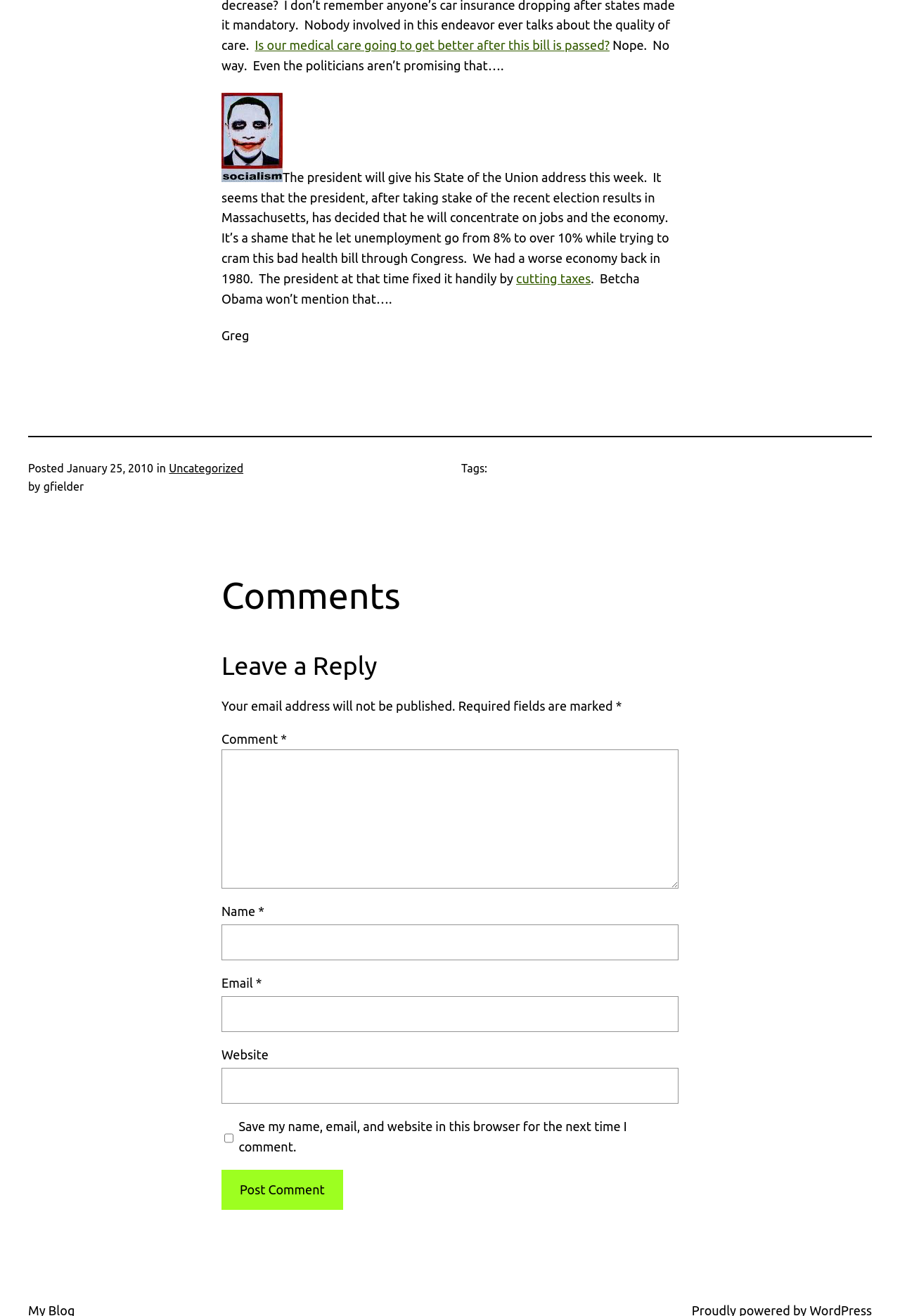Based on the image, provide a detailed and complete answer to the question: 
What is the purpose of the checkbox at the bottom of the comment form?

The checkbox at the bottom of the comment form says 'Save my name, email, and website in this browser for the next time I comment.' This suggests that its purpose is to save the commenter's information for future comments.